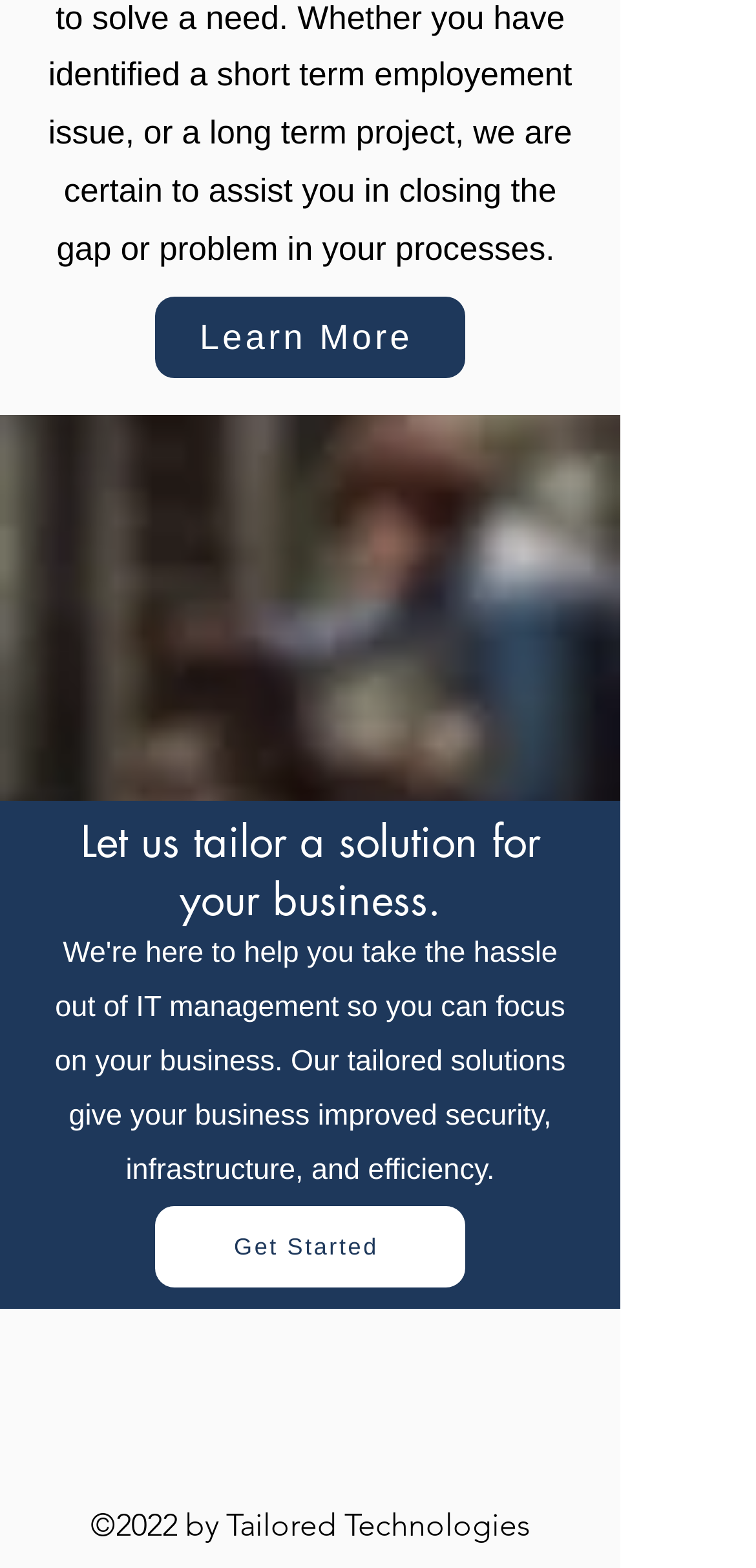What is the copyright year of the website?
Answer the question with as much detail as possible.

The StaticText element '©2022 by Tailored Technologies' indicates that the copyright year of the website is 2022.